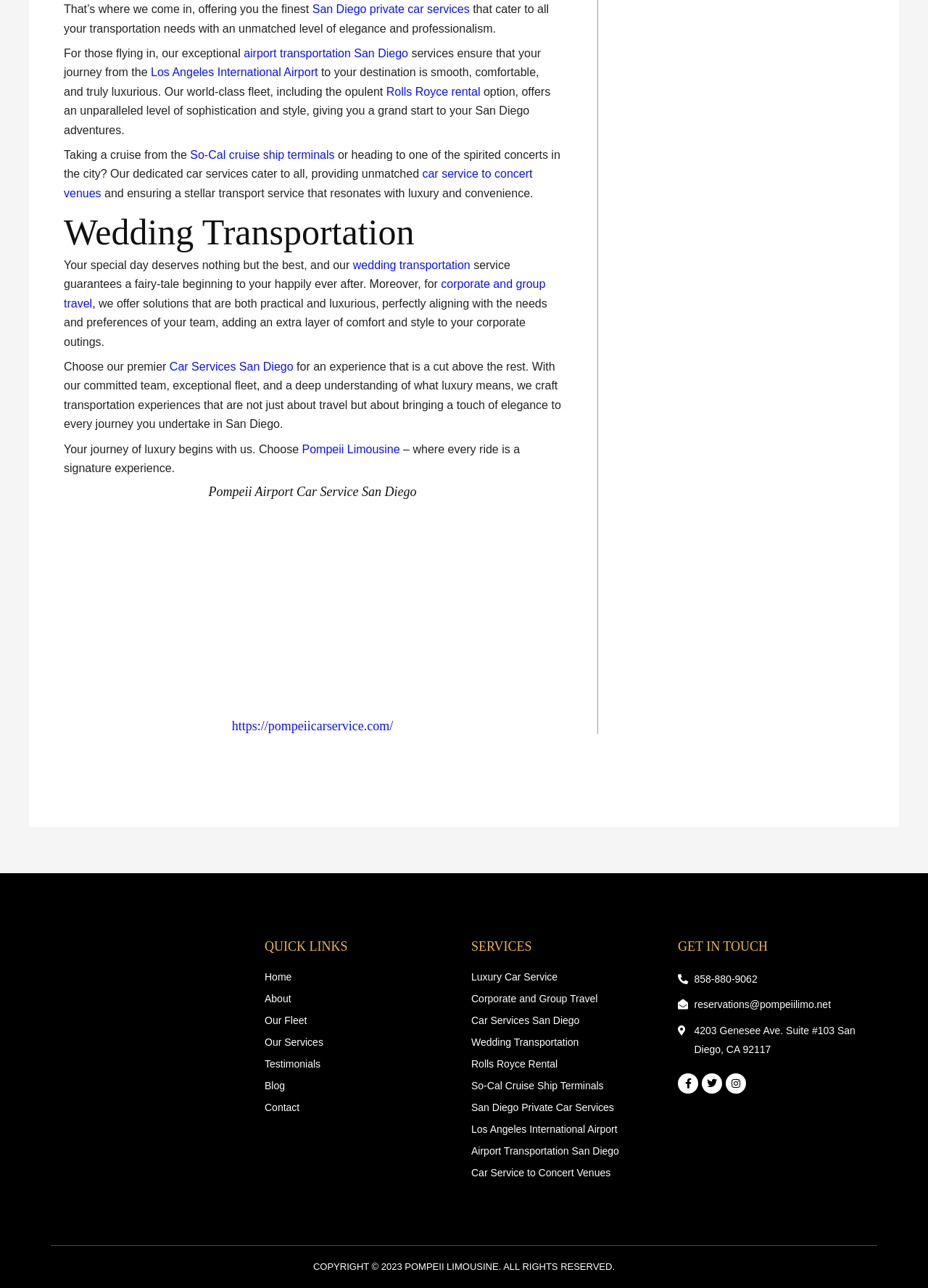Please identify the bounding box coordinates of the clickable area that will allow you to execute the instruction: "Click on 'San Diego private car services'".

[0.336, 0.002, 0.506, 0.012]